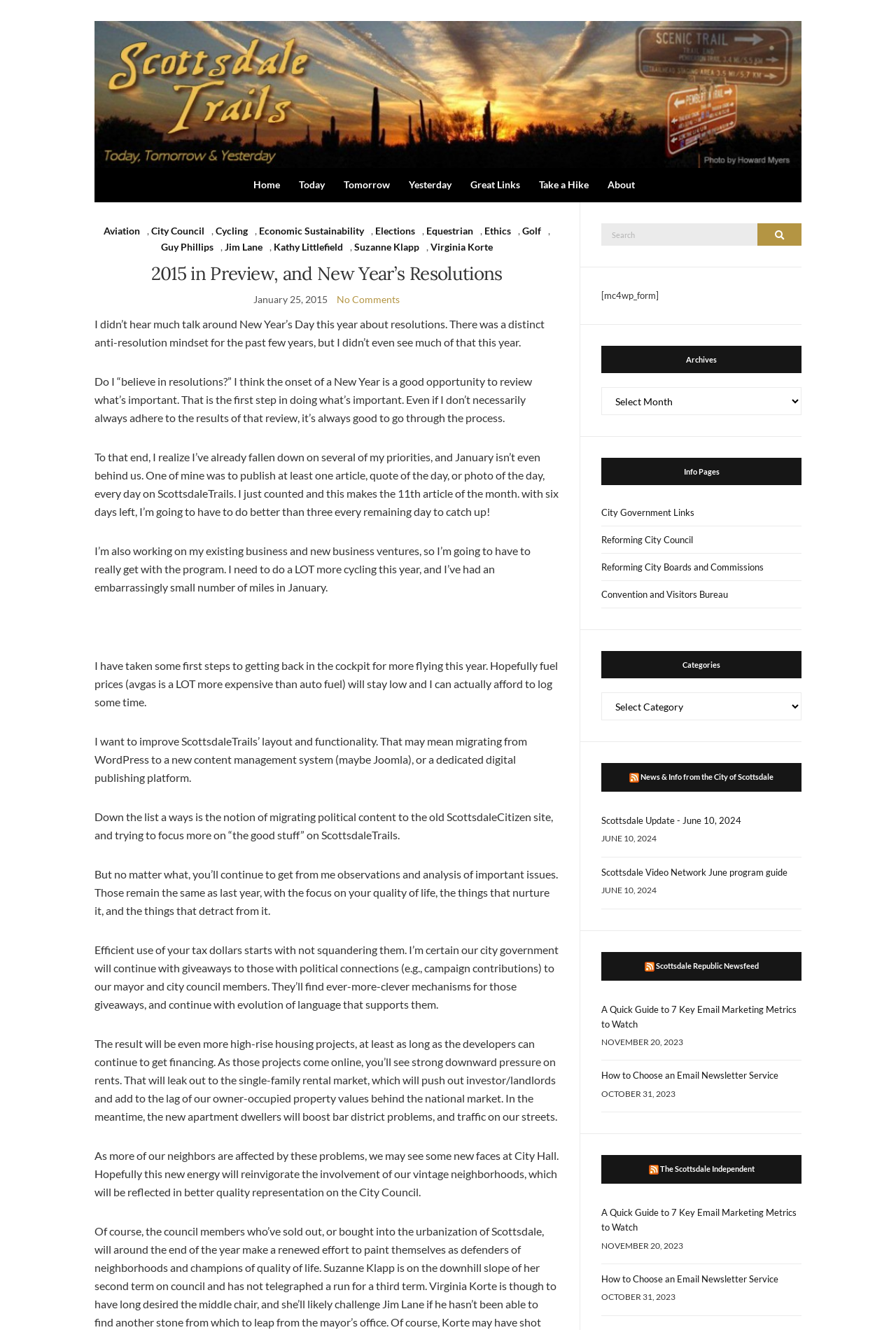Determine the bounding box coordinates of the clickable region to carry out the instruction: "Search for something".

[0.671, 0.168, 0.895, 0.185]